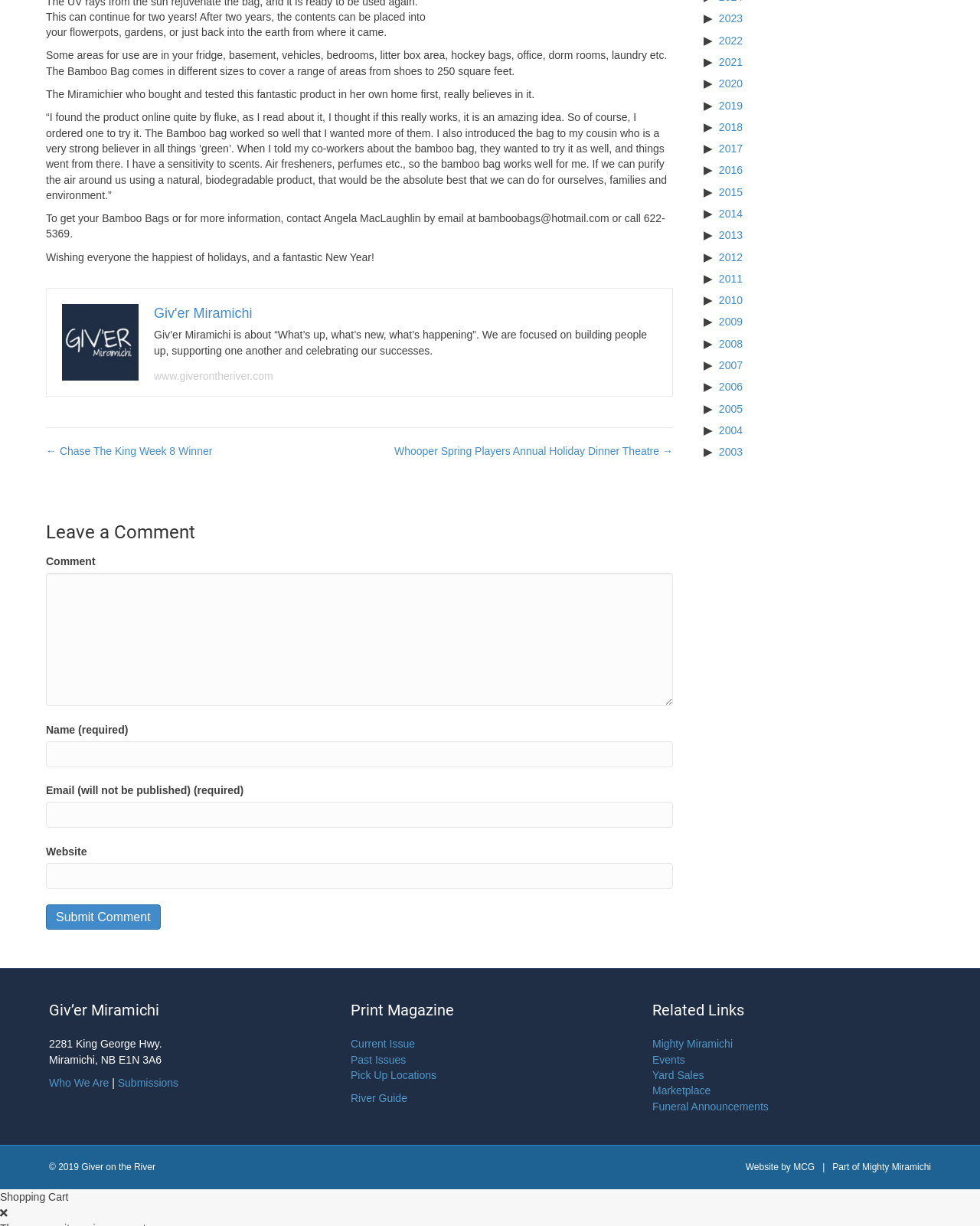Please provide a one-word or phrase answer to the question: 
What is the purpose of the Bamboo Bag?

Purify the air